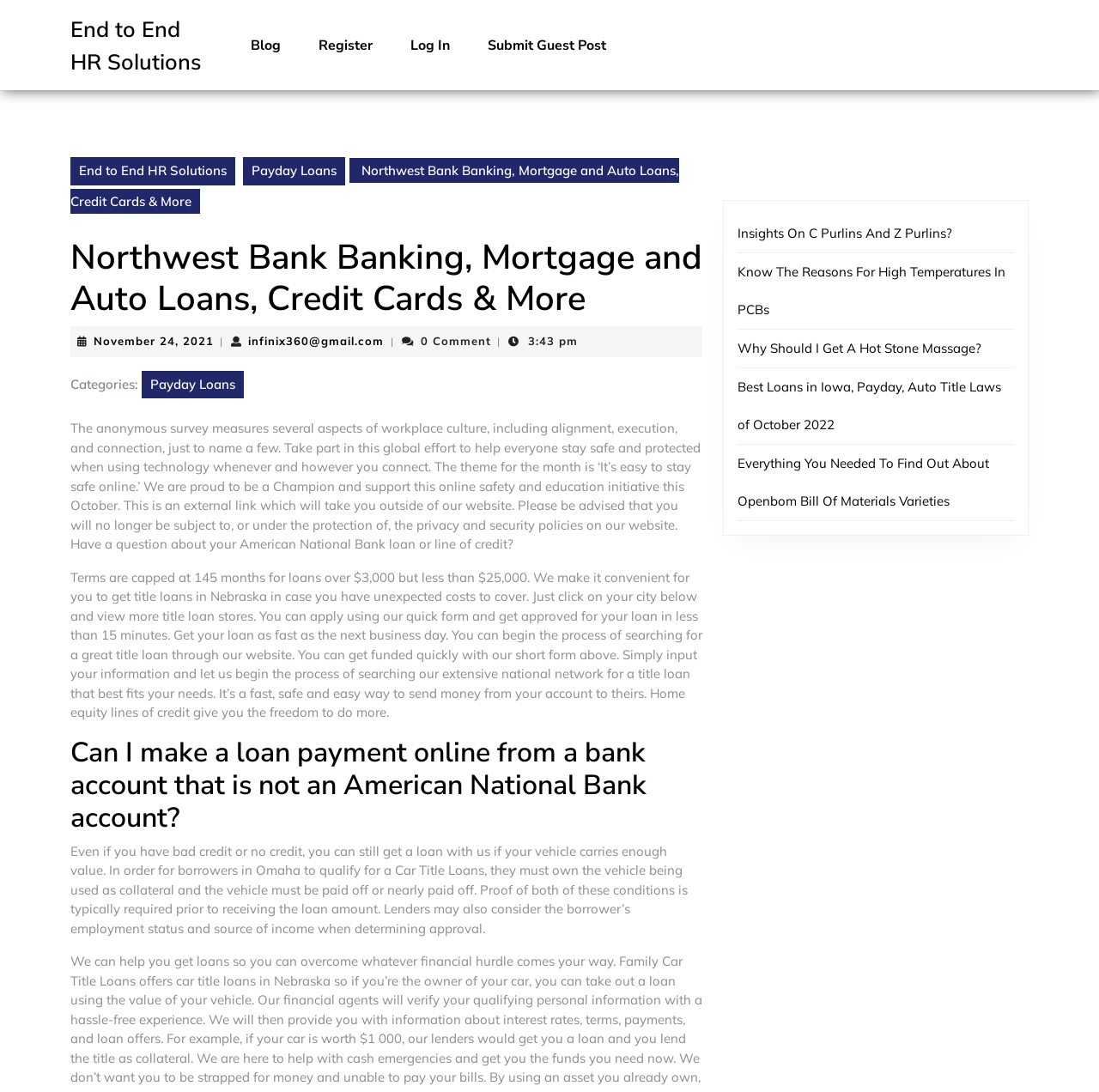Please identify the coordinates of the bounding box that should be clicked to fulfill this instruction: "view May 2024".

None